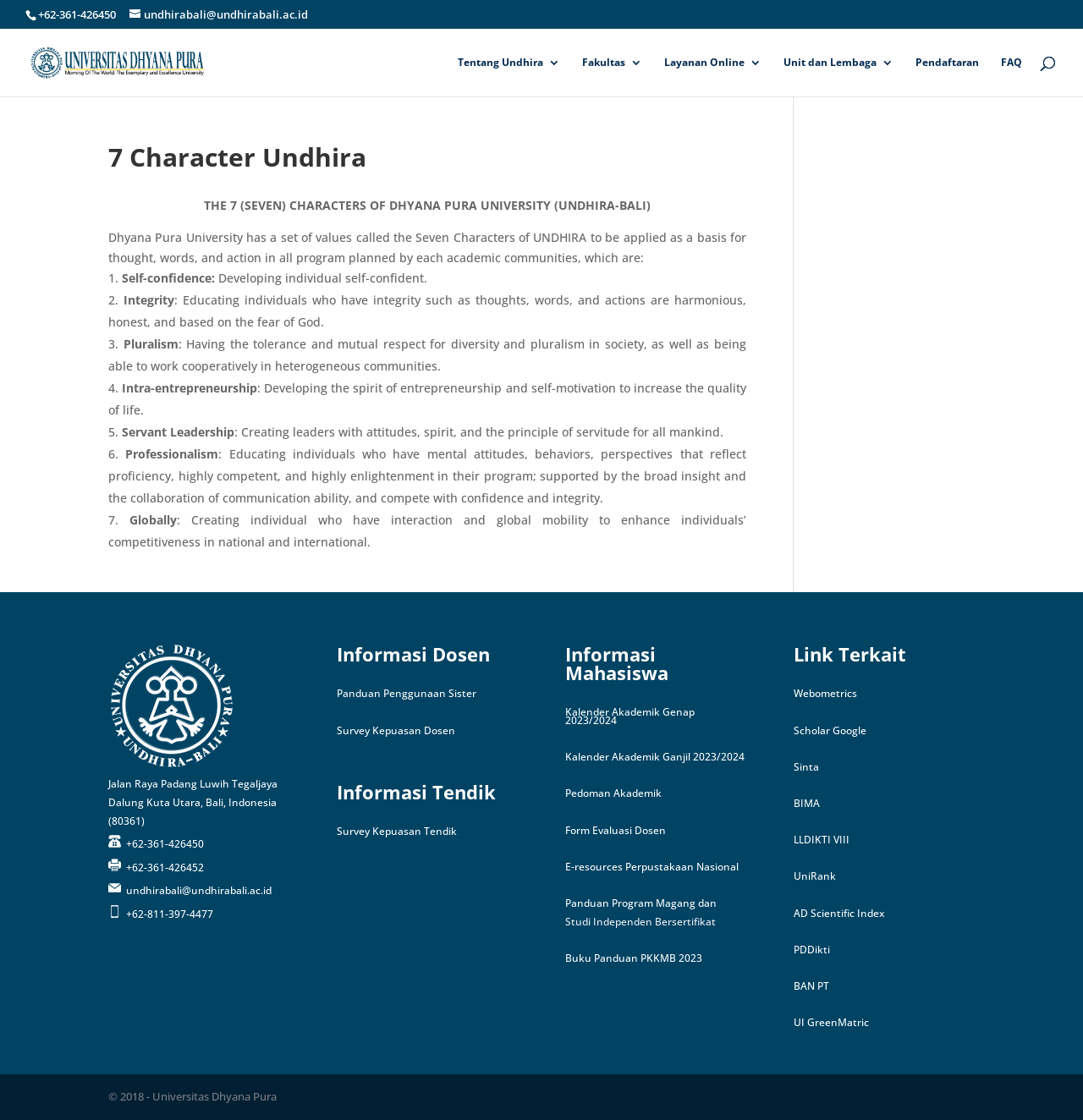Determine the bounding box coordinates (top-left x, top-left y, bottom-right x, bottom-right y) of the UI element described in the following text: Panduan Program Magang dan

[0.522, 0.8, 0.662, 0.813]